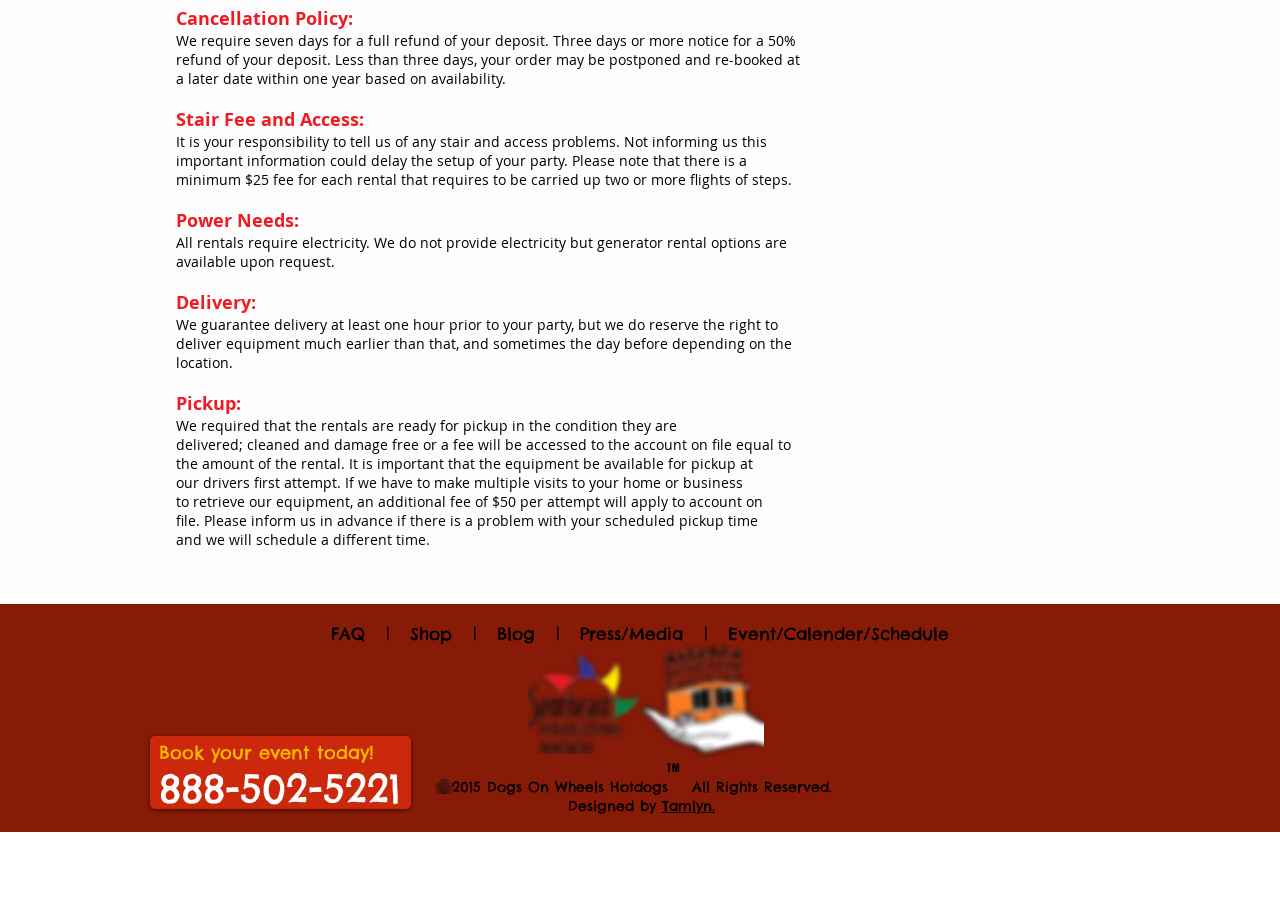Determine the bounding box coordinates of the UI element described below. Use the format (top-left x, top-left y, bottom-right x, bottom-right y) with floating point numbers between 0 and 1: aria-label="Instagram Classic"

[0.141, 0.775, 0.162, 0.804]